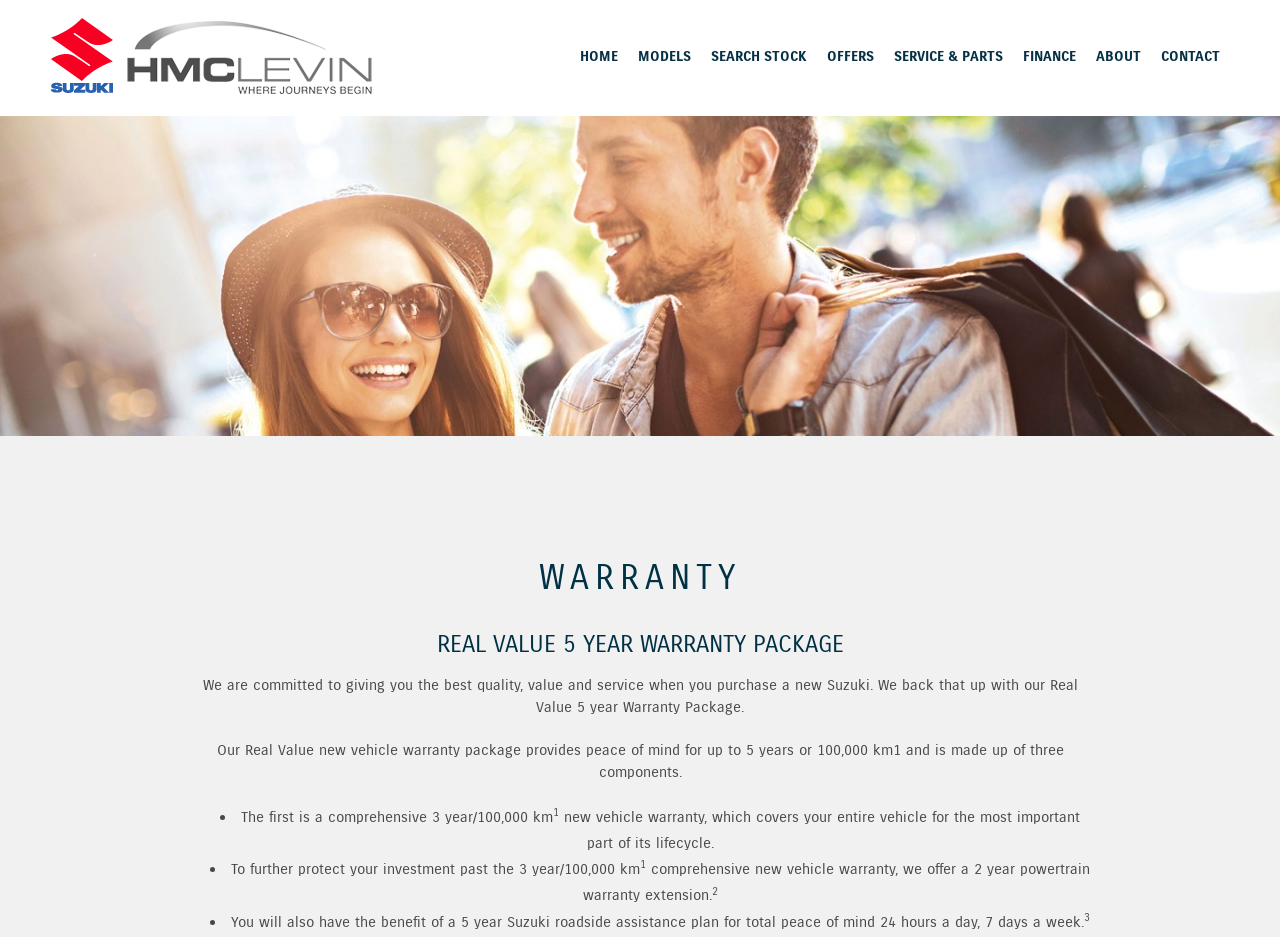Extract the bounding box of the UI element described as: "Search Stock".

[0.548, 0.033, 0.638, 0.089]